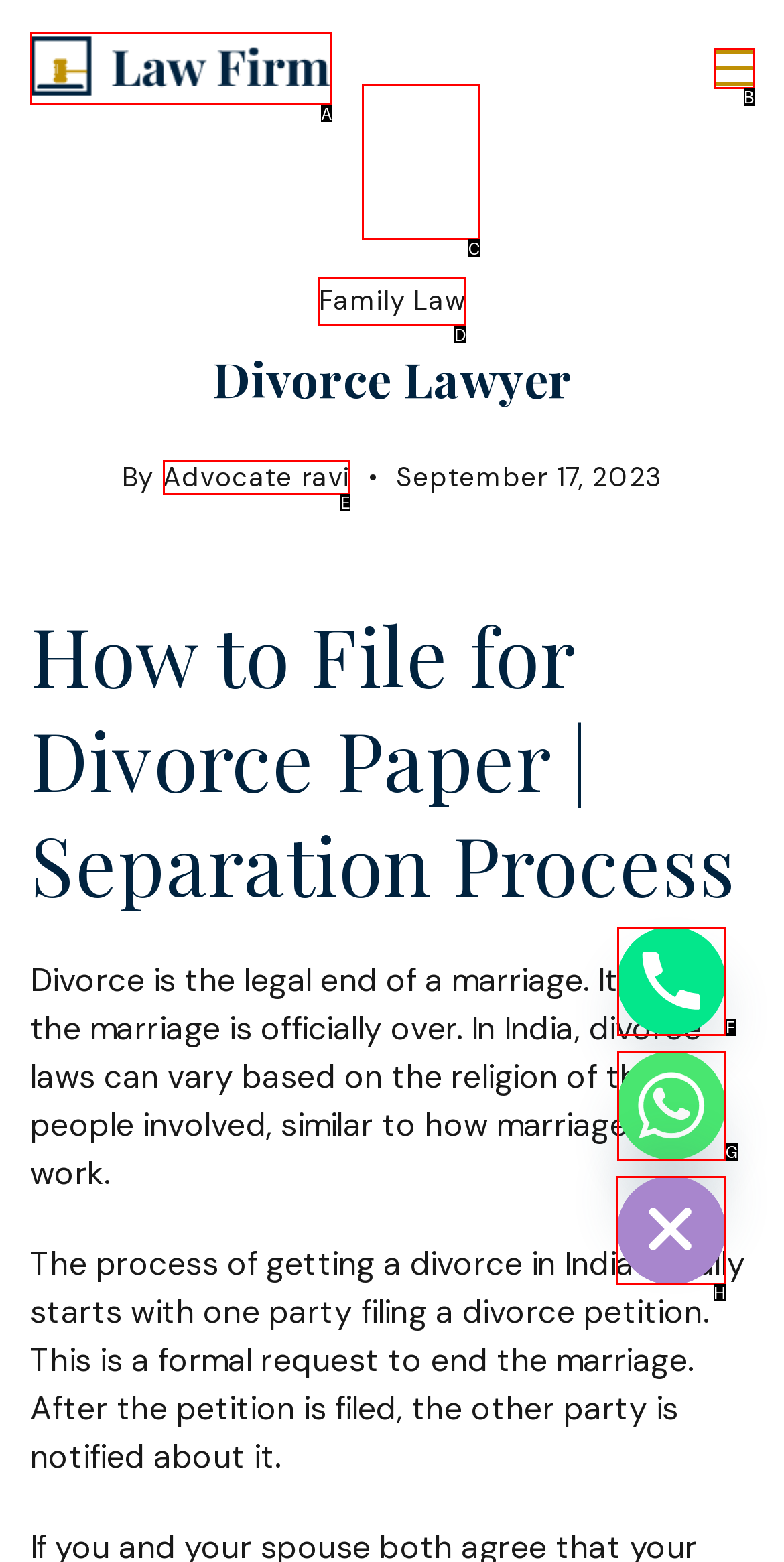Which lettered option should be clicked to perform the following task: Click the Hide chaty button
Respond with the letter of the appropriate option.

H